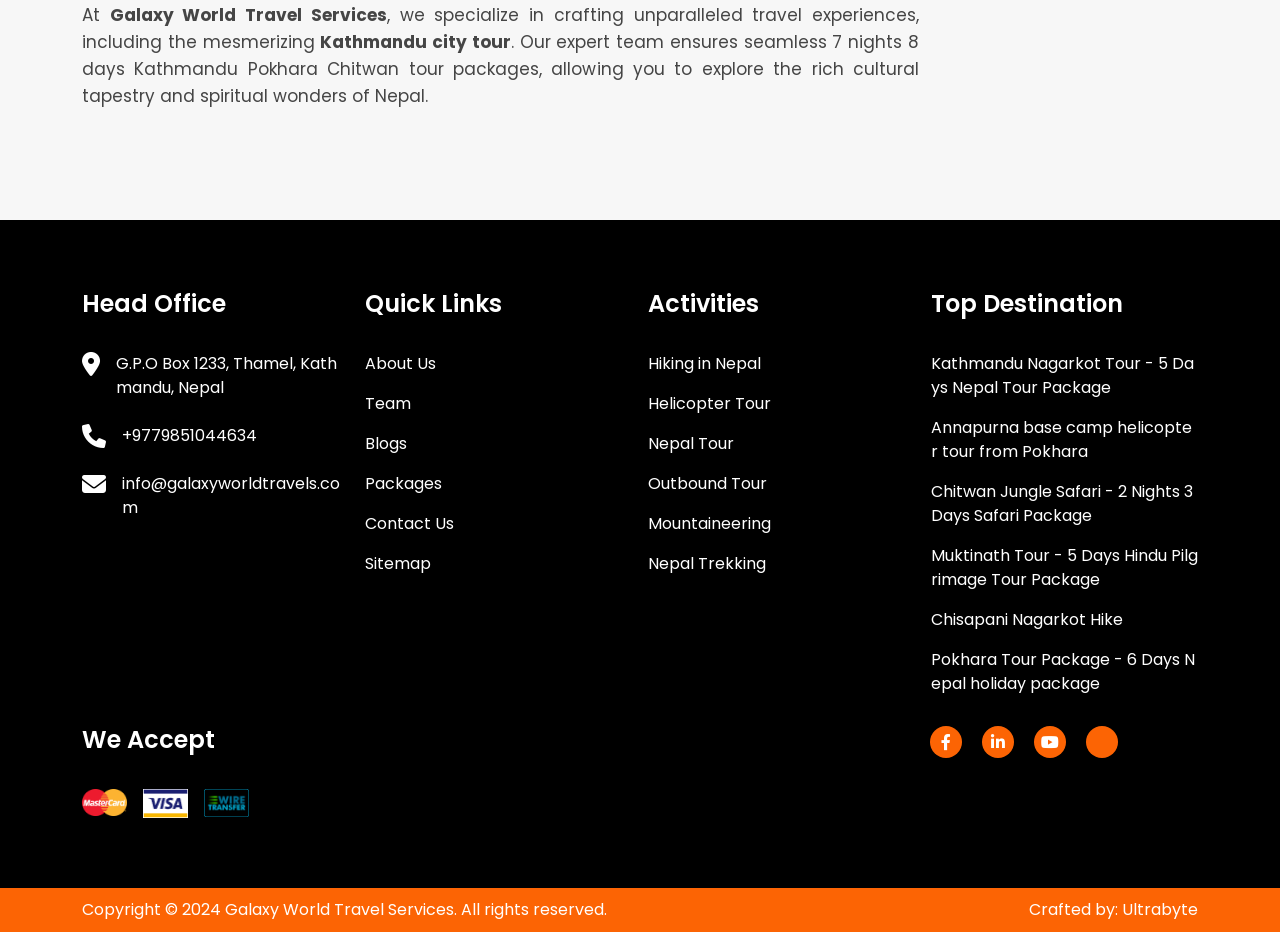What is the company name?
Using the image as a reference, give an elaborate response to the question.

The company name can be found in the top section of the webpage, where it is written as 'Galaxy World Travel Services' in a static text element.